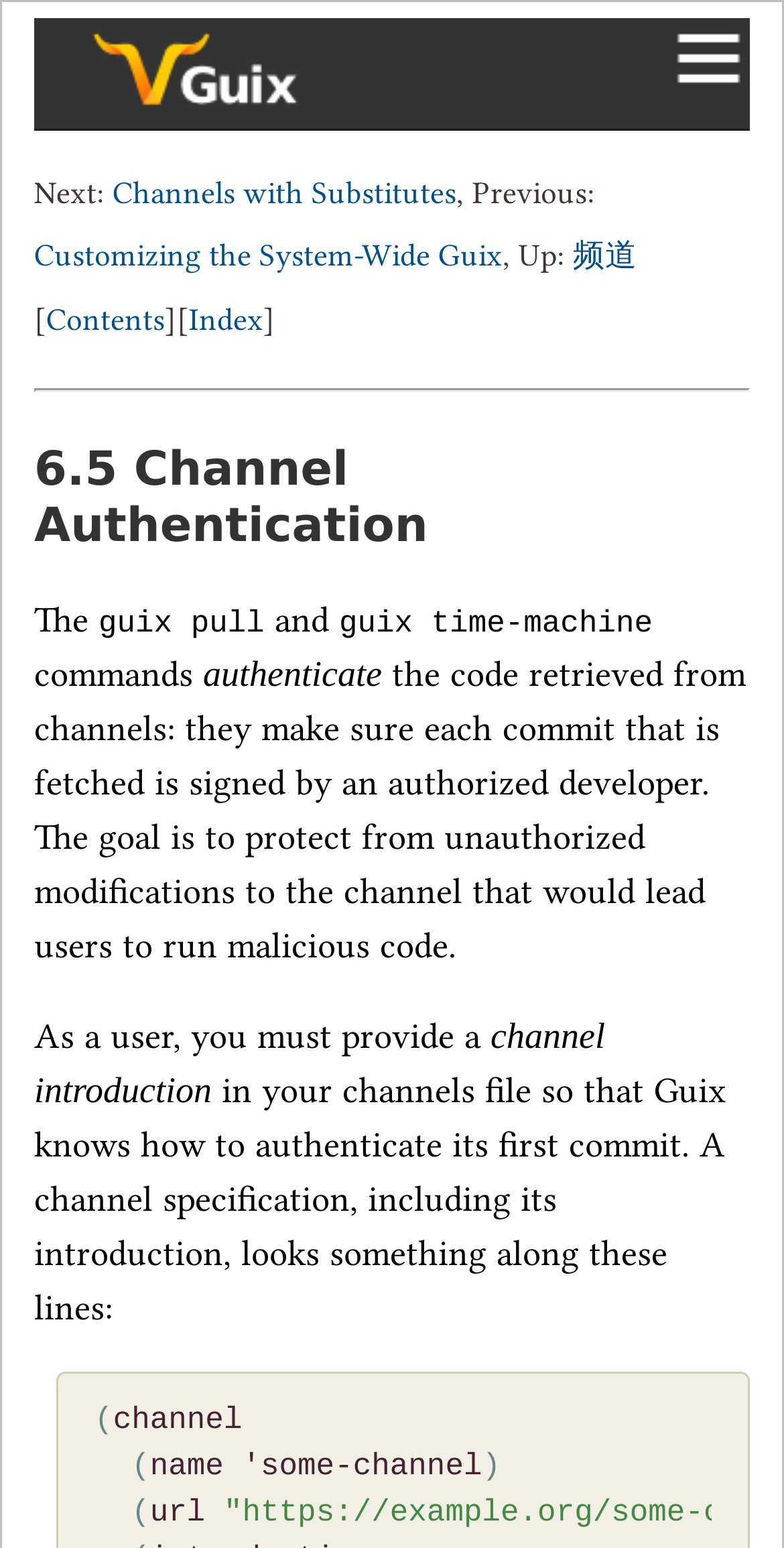Please answer the following question using a single word or phrase: 
What is the purpose of the guix pull command?

Authenticate code